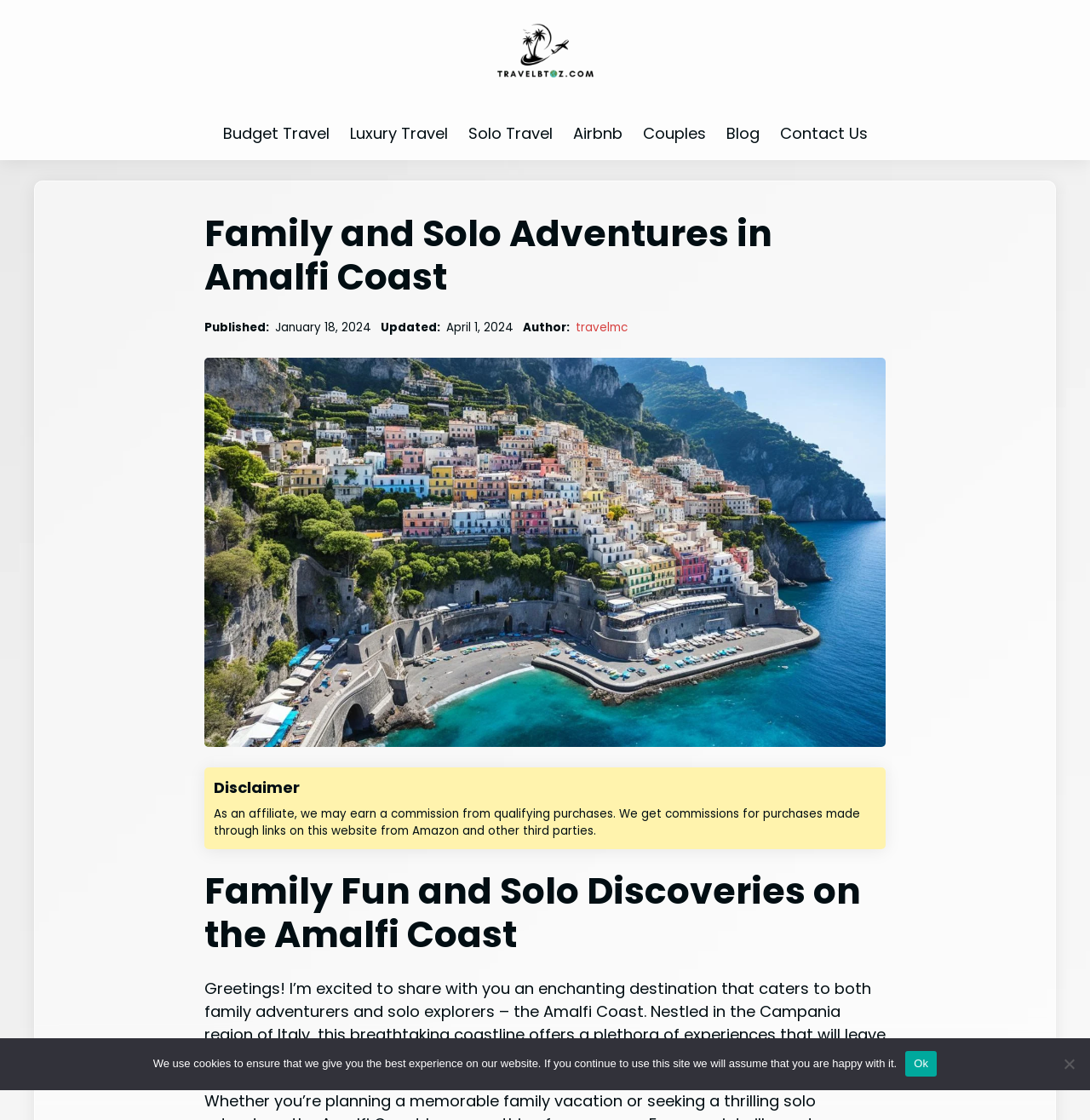Can you determine the bounding box coordinates of the area that needs to be clicked to fulfill the following instruction: "Click Travel B To Z"?

[0.454, 0.02, 0.546, 0.083]